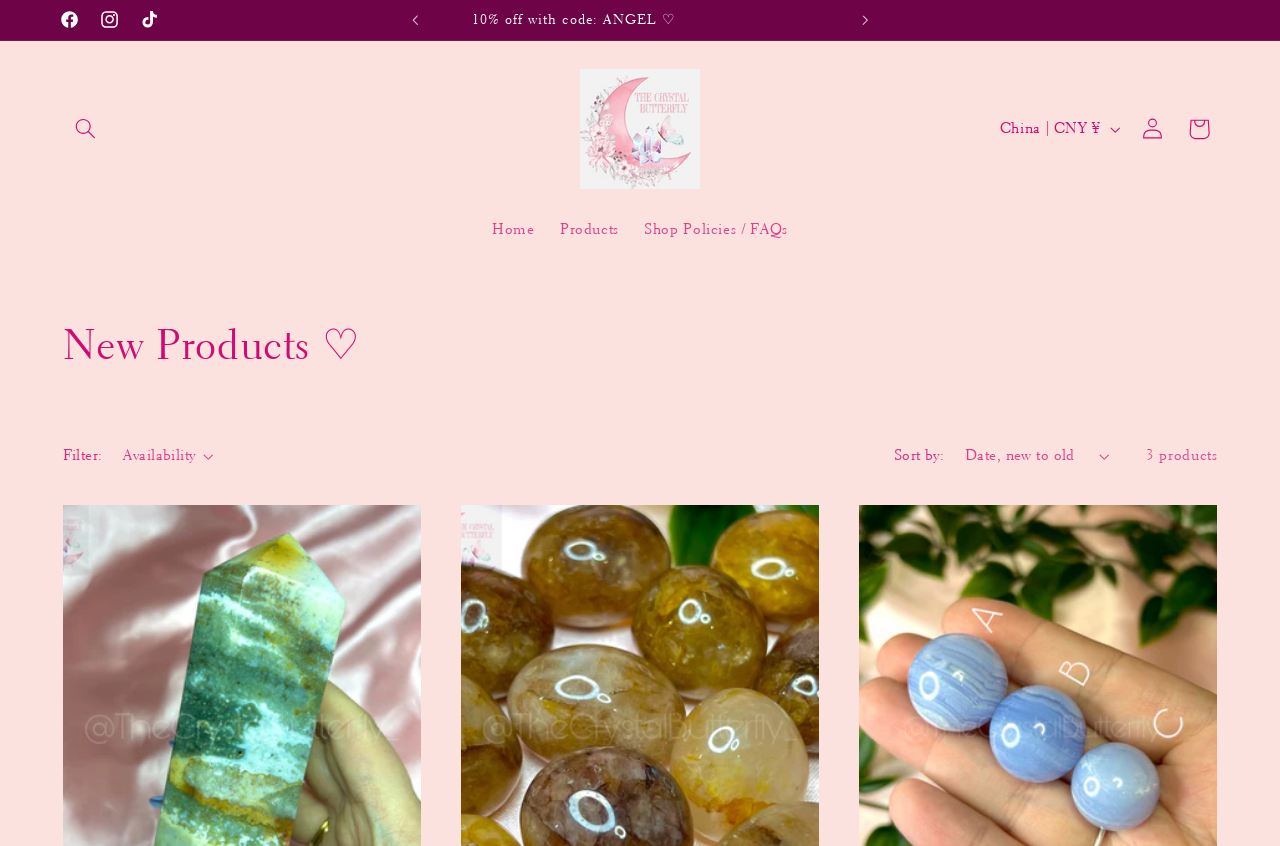How many products are displayed on the current page?
Relying on the image, give a concise answer in one word or a brief phrase.

3